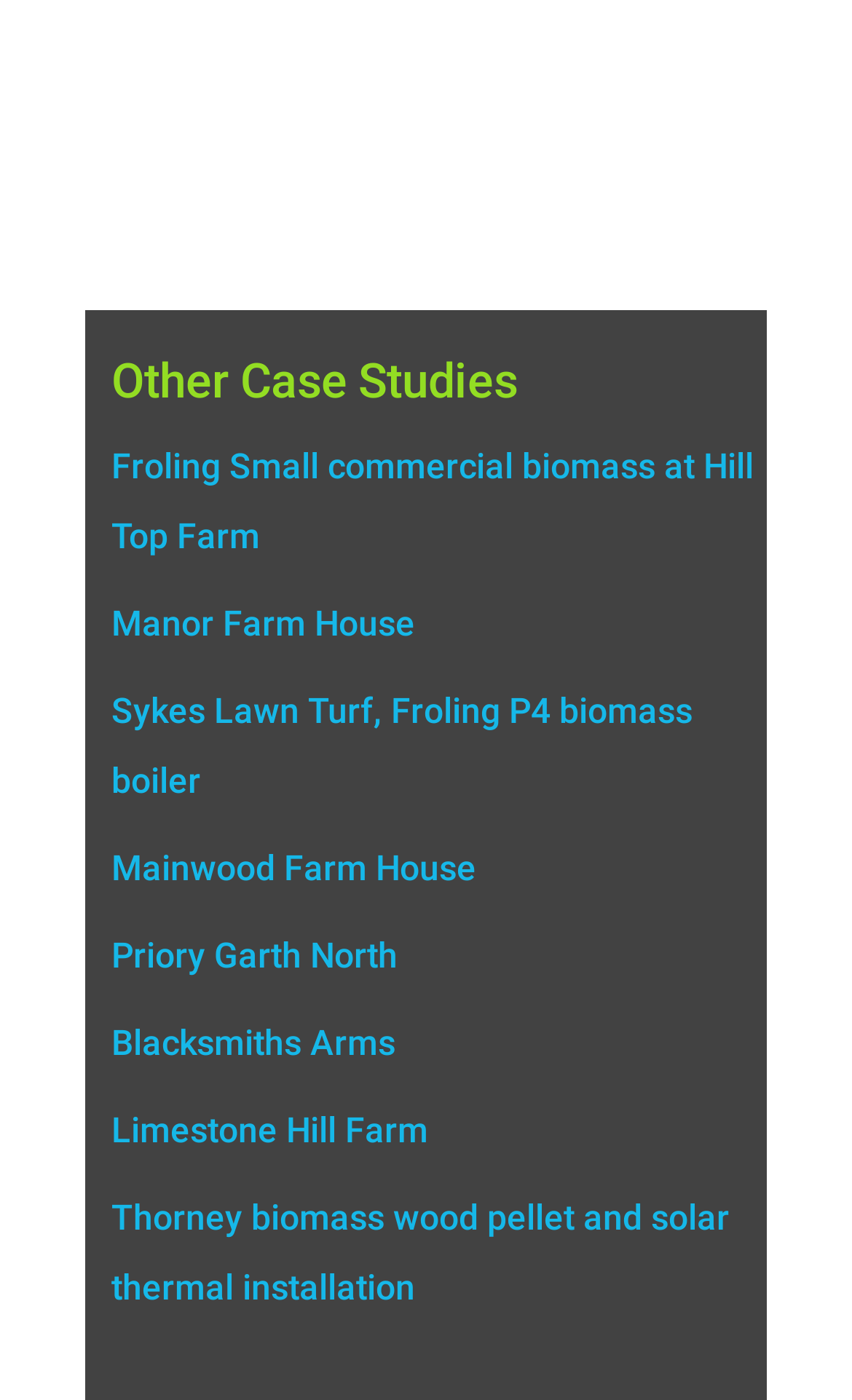Identify the bounding box coordinates of the area that should be clicked in order to complete the given instruction: "Read about Manor Farm House". The bounding box coordinates should be four float numbers between 0 and 1, i.e., [left, top, right, bottom].

[0.131, 0.431, 0.487, 0.461]